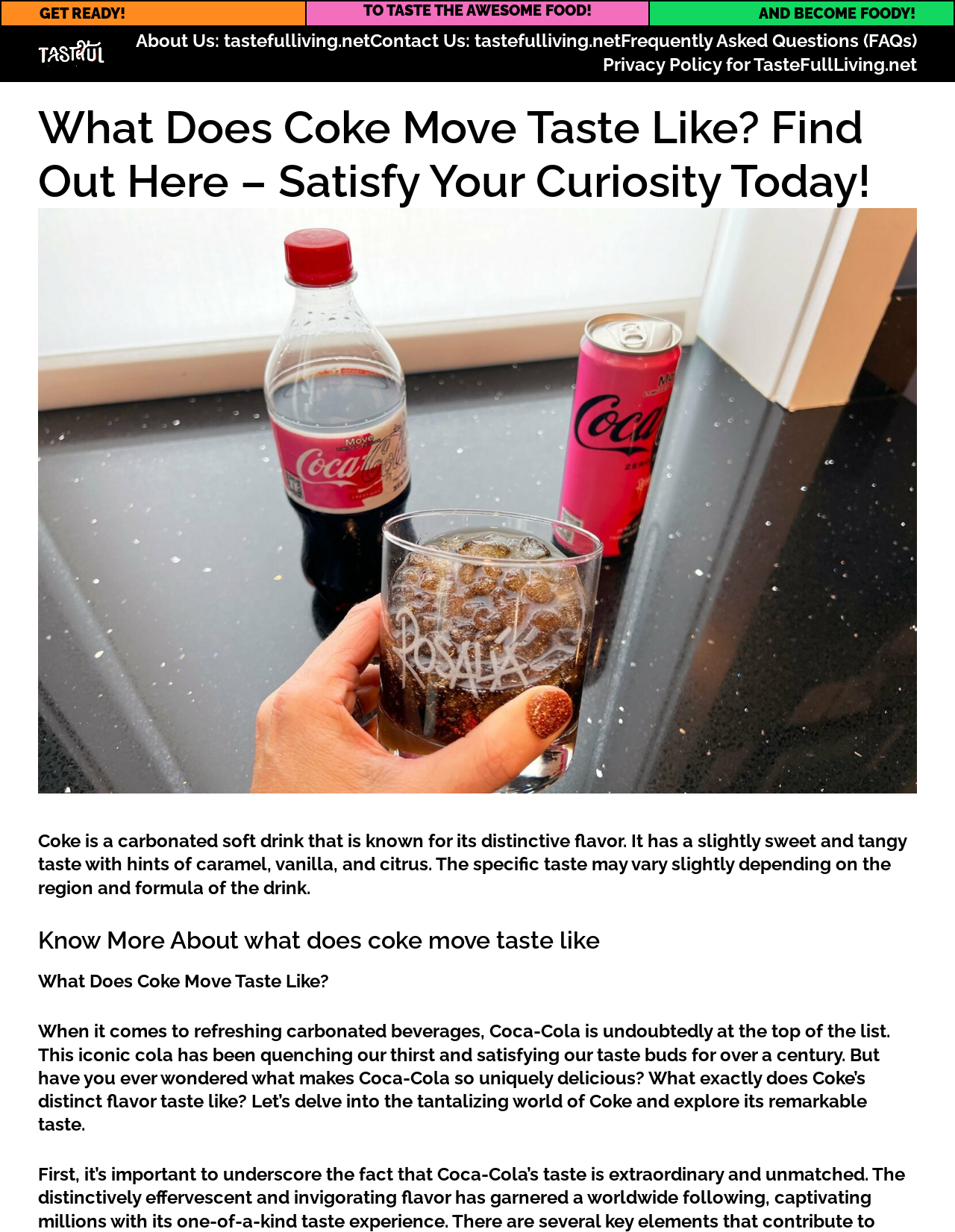Extract the text of the main heading from the webpage.

What Does Coke Move Taste Like? Find Out Here – Satisfy Your Curiosity Today!